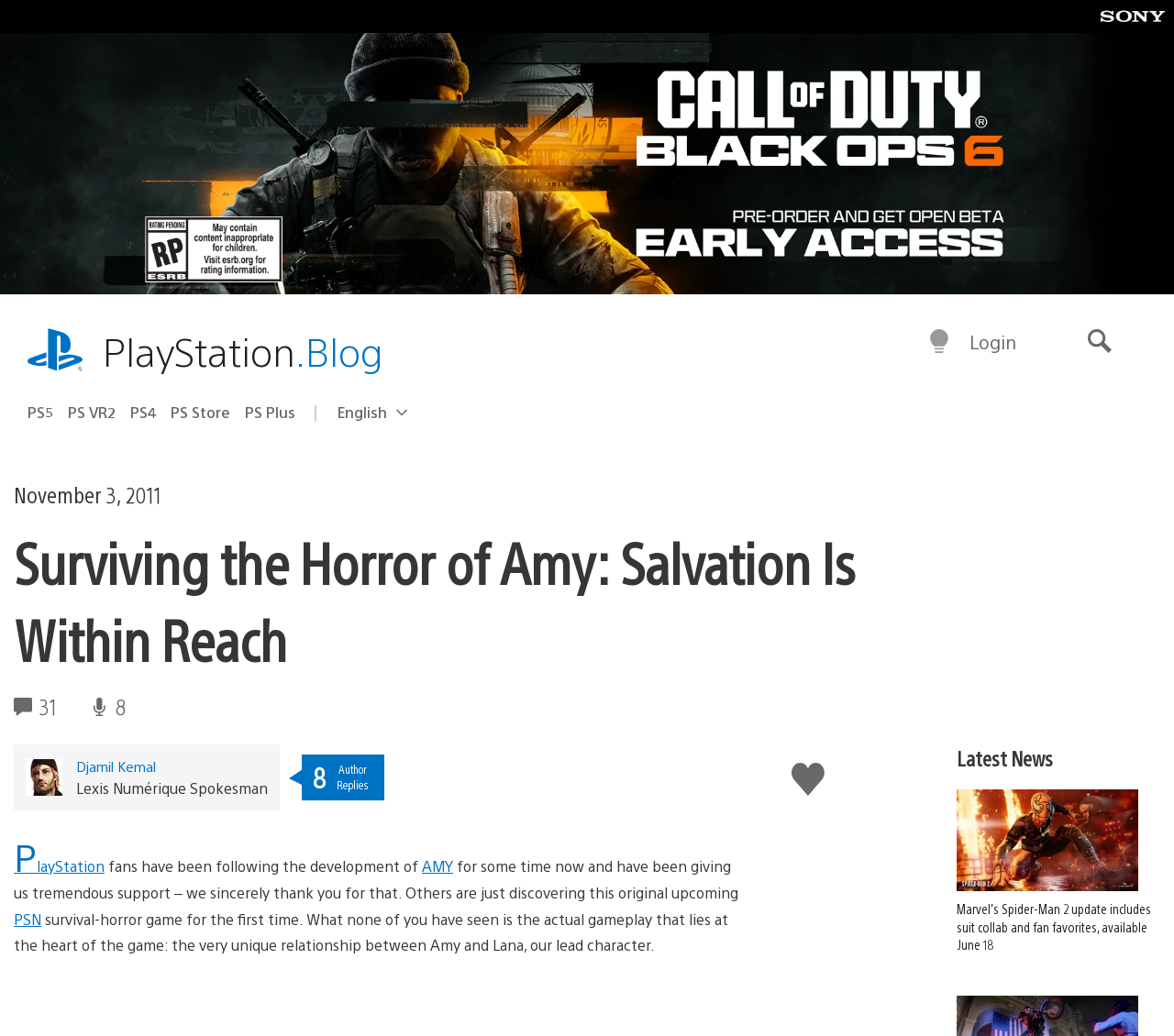Please locate the bounding box coordinates of the element that needs to be clicked to achieve the following instruction: "Read the latest news". The coordinates should be four float numbers between 0 and 1, i.e., [left, top, right, bottom].

[0.815, 0.718, 0.988, 0.746]